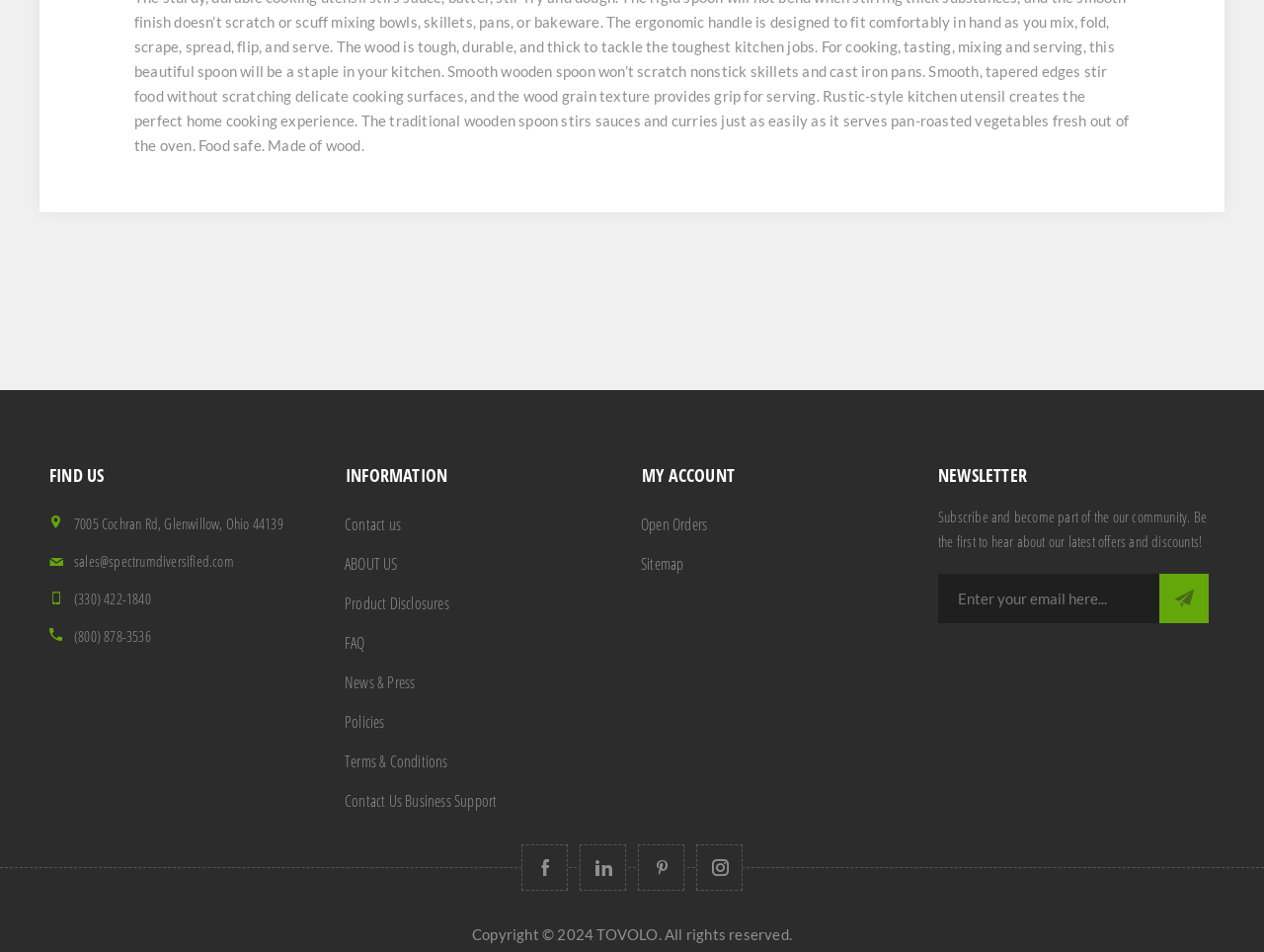Determine the bounding box coordinates of the target area to click to execute the following instruction: "Check About Us."

[0.266, 0.572, 0.5, 0.614]